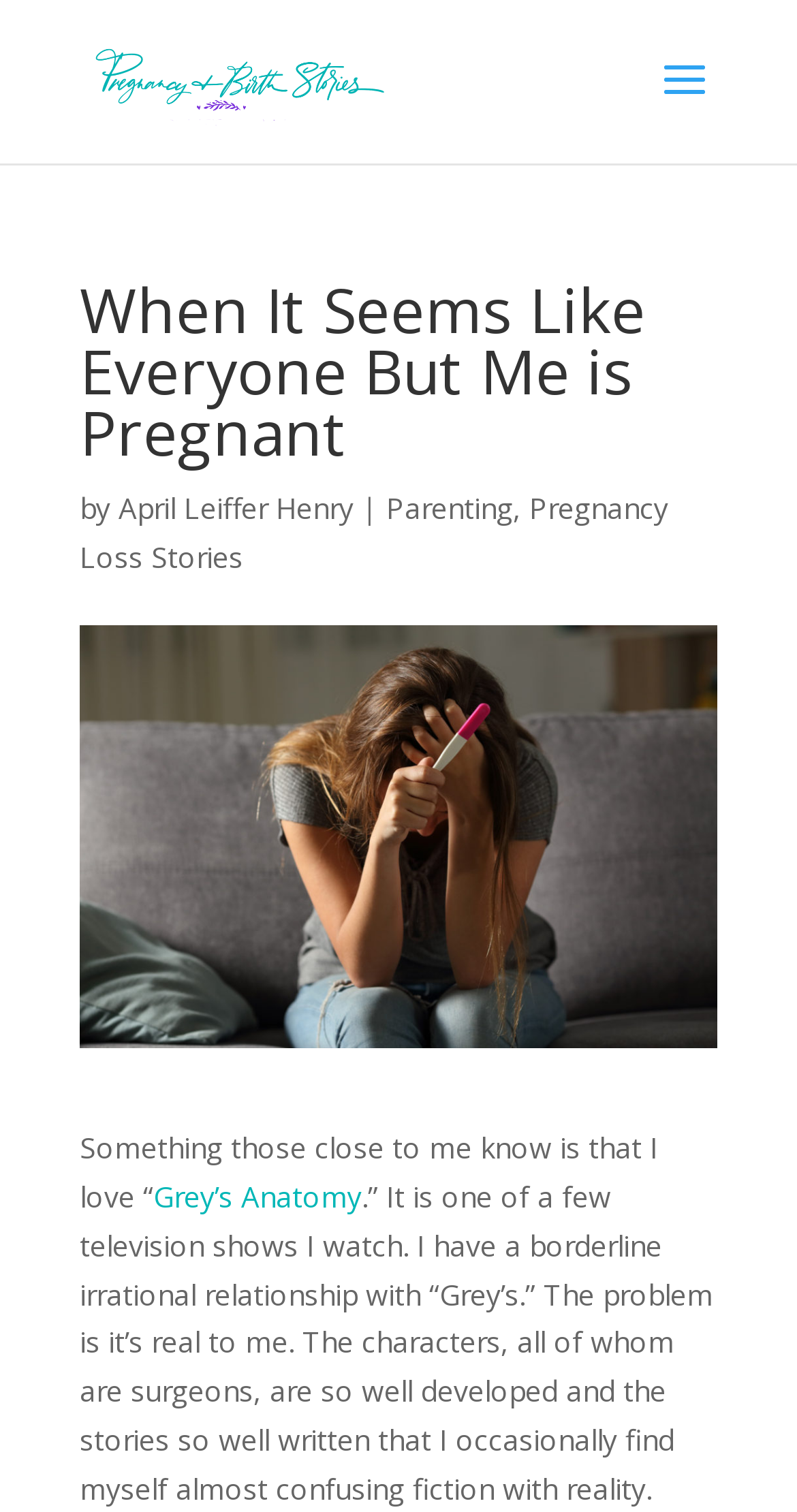What is the category of the article?
Look at the screenshot and respond with a single word or phrase.

Pregnancy Loss Stories